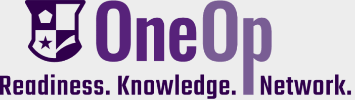Provide a thorough description of what you see in the image.

This image features the logo of OneOp, a platform focused on readiness, knowledge, and networking for military families and caregivers. The logo combines a shield emblem attached to the name "OneOp," which is prominently displayed in a bold, purple font. Below the name, the phrases "Readiness. Knowledge. Network." are presented, emphasizing the organization's mission to support military personnel and their families through educational resources and community connections. The overall design conveys a sense of professionalism and commitment to service.